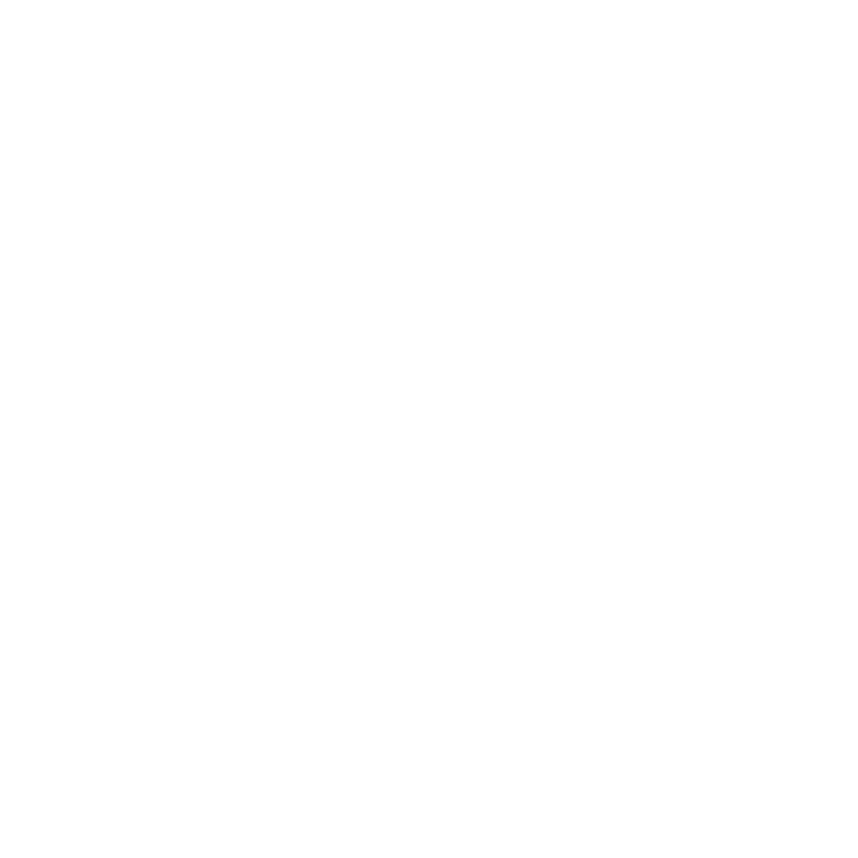Offer a comprehensive description of the image.

The image features a WeChat QR code prominently displayed, representing Guangdong HonorInsight IoT Technology Co., Ltd. This innovative company emphasizes its commitment to simplicity, trustworthiness, and an open, collaborative approach. The QR code serves as a direct gateway for potential clients and partners to connect with the company via WeChat, facilitating communication and interaction. With a focus on products like IoT devices, including street lights and gateways, the company positions itself as a leader in the IoT technology landscape. The overall design of the image aligns with the corporate ethos of fostering reliable connections in the digital age.